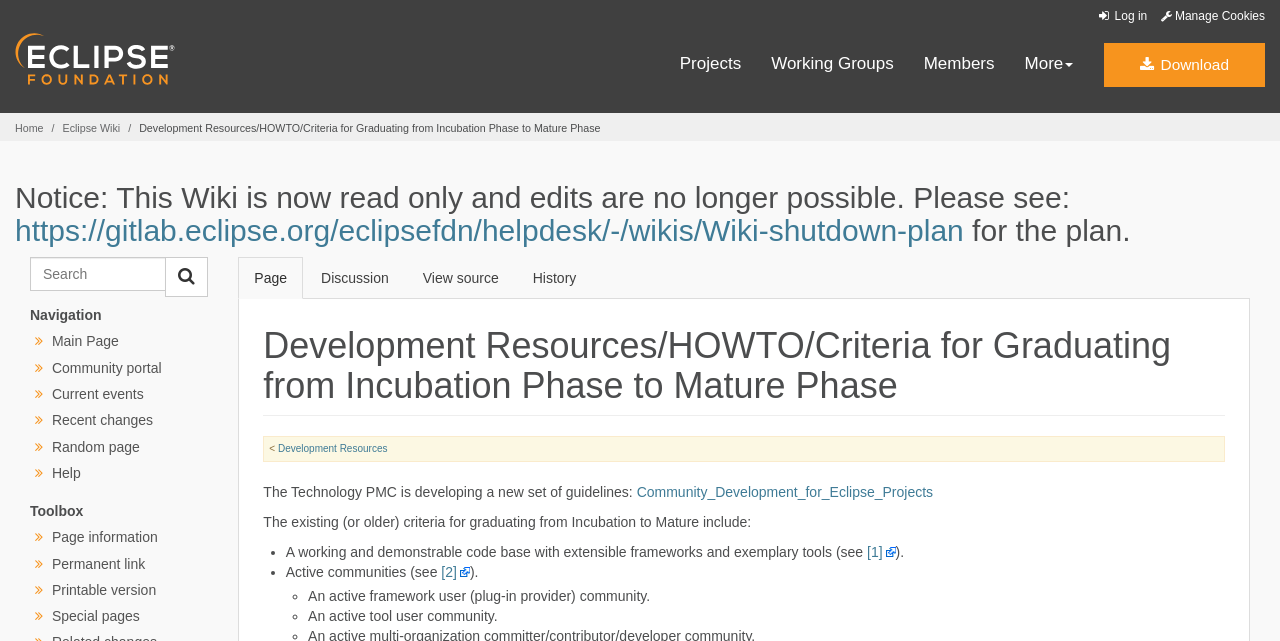Determine the bounding box coordinates of the clickable region to follow the instruction: "Learn about Community Development for Eclipse Projects".

[0.497, 0.755, 0.729, 0.78]